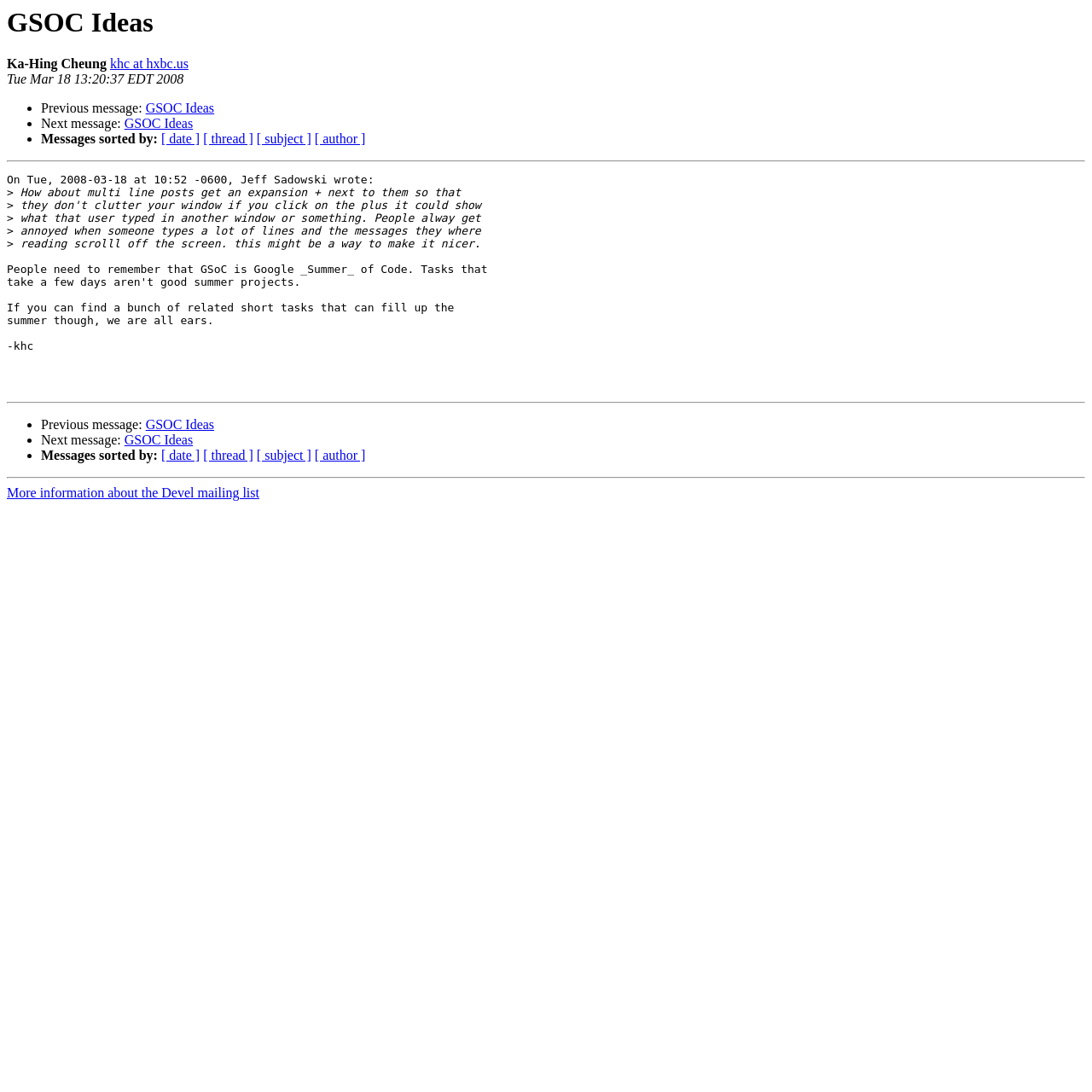Determine the bounding box coordinates of the clickable region to execute the instruction: "Sort messages by date". The coordinates should be four float numbers between 0 and 1, denoted as [left, top, right, bottom].

[0.148, 0.121, 0.183, 0.134]